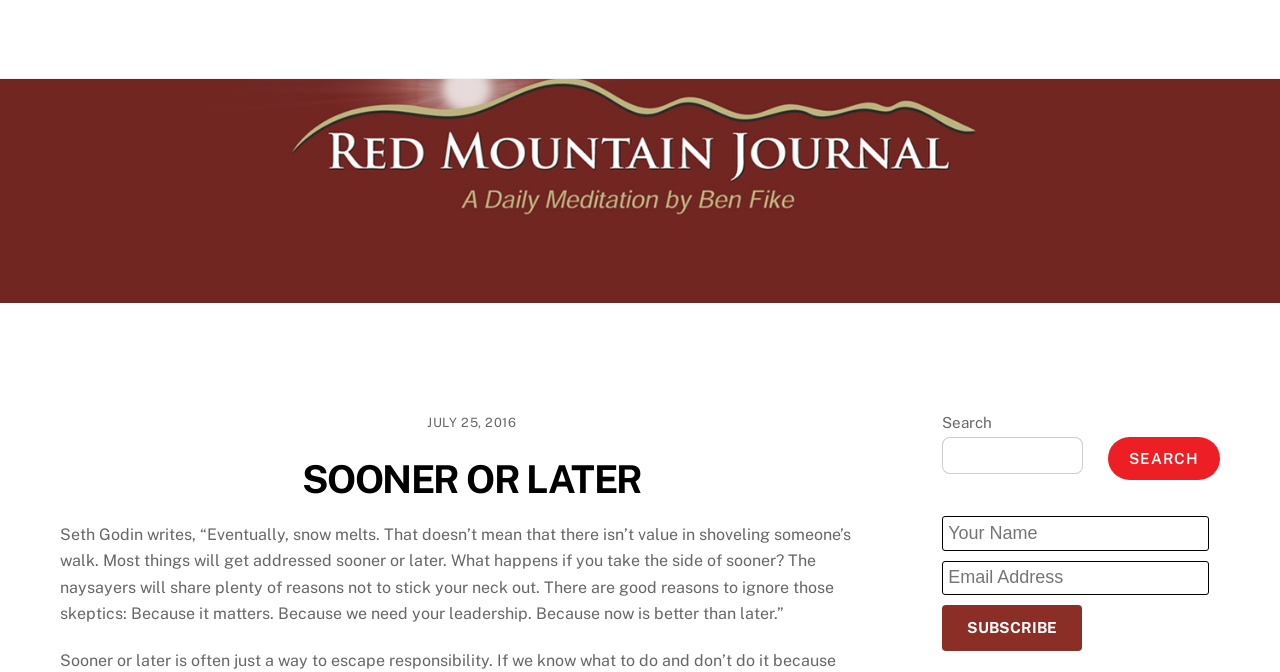Locate the bounding box coordinates of the clickable area needed to fulfill the instruction: "Click on the 'WELCOME' link".

None